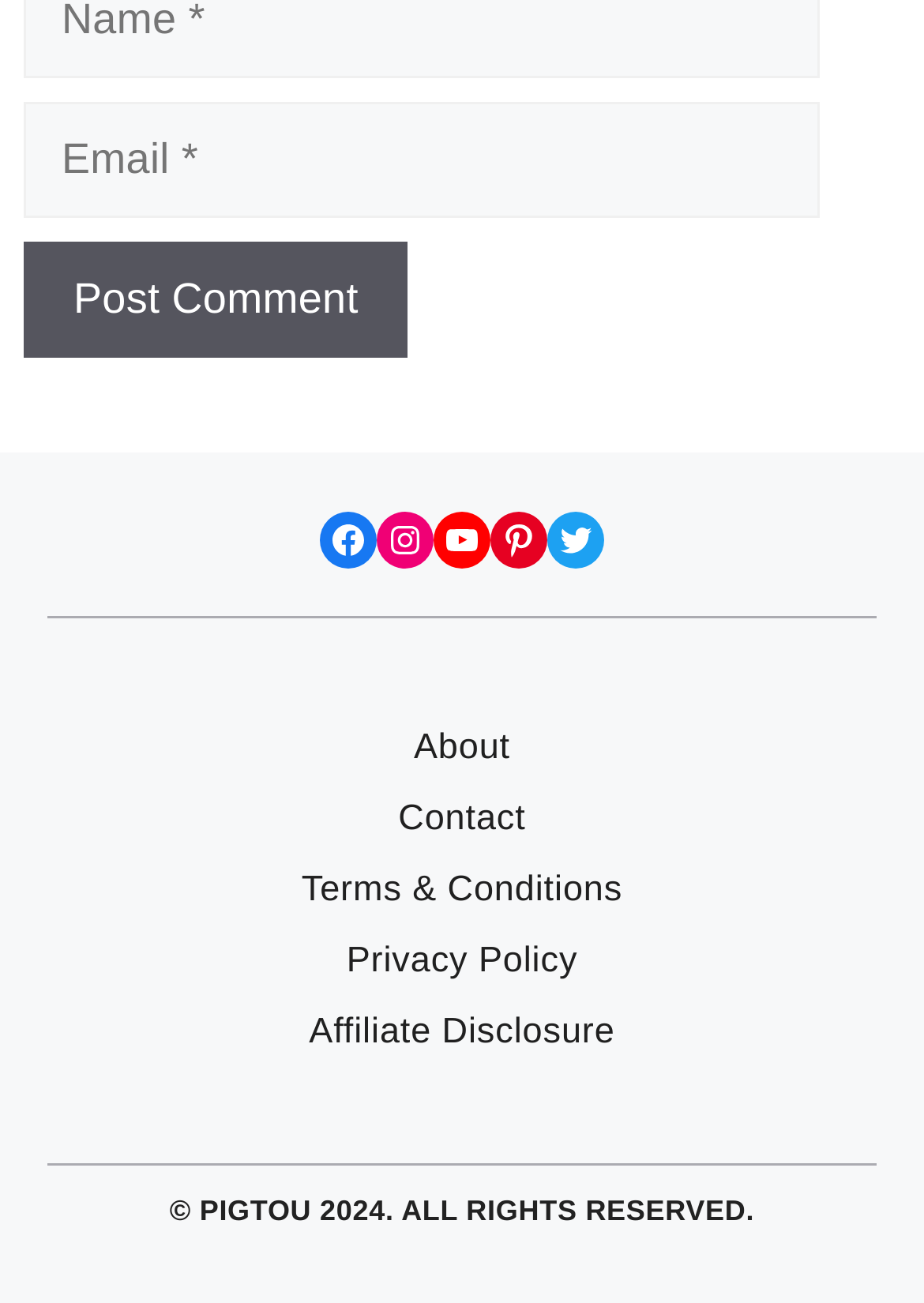How many social media links are present?
Using the image, answer in one word or phrase.

5